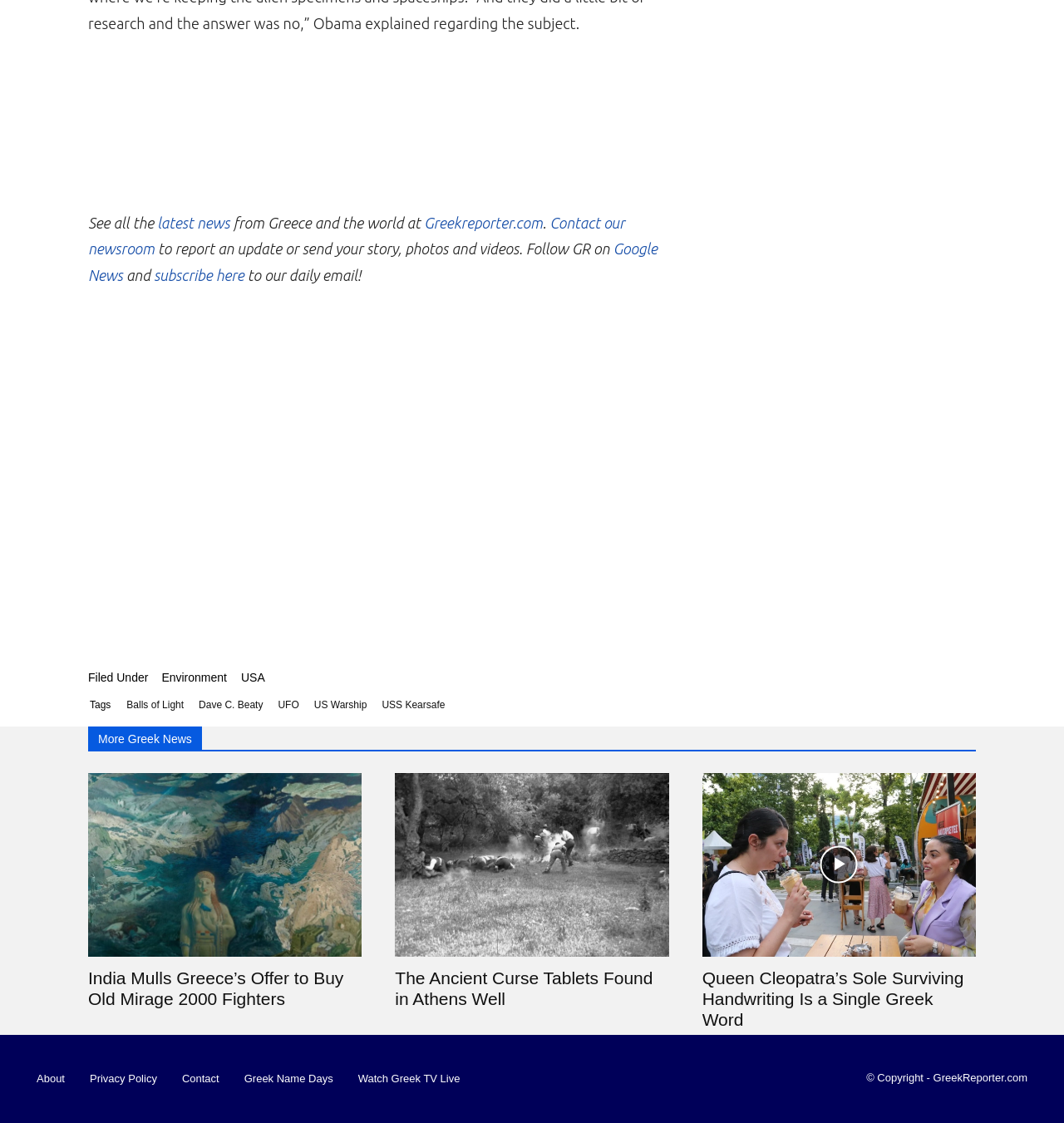Look at the image and give a detailed response to the following question: What is the name of the website?

I found the answer by looking at the link element with the text 'GreekReporter.com' which is located at the top of the webpage, indicating that it is the name of the website.